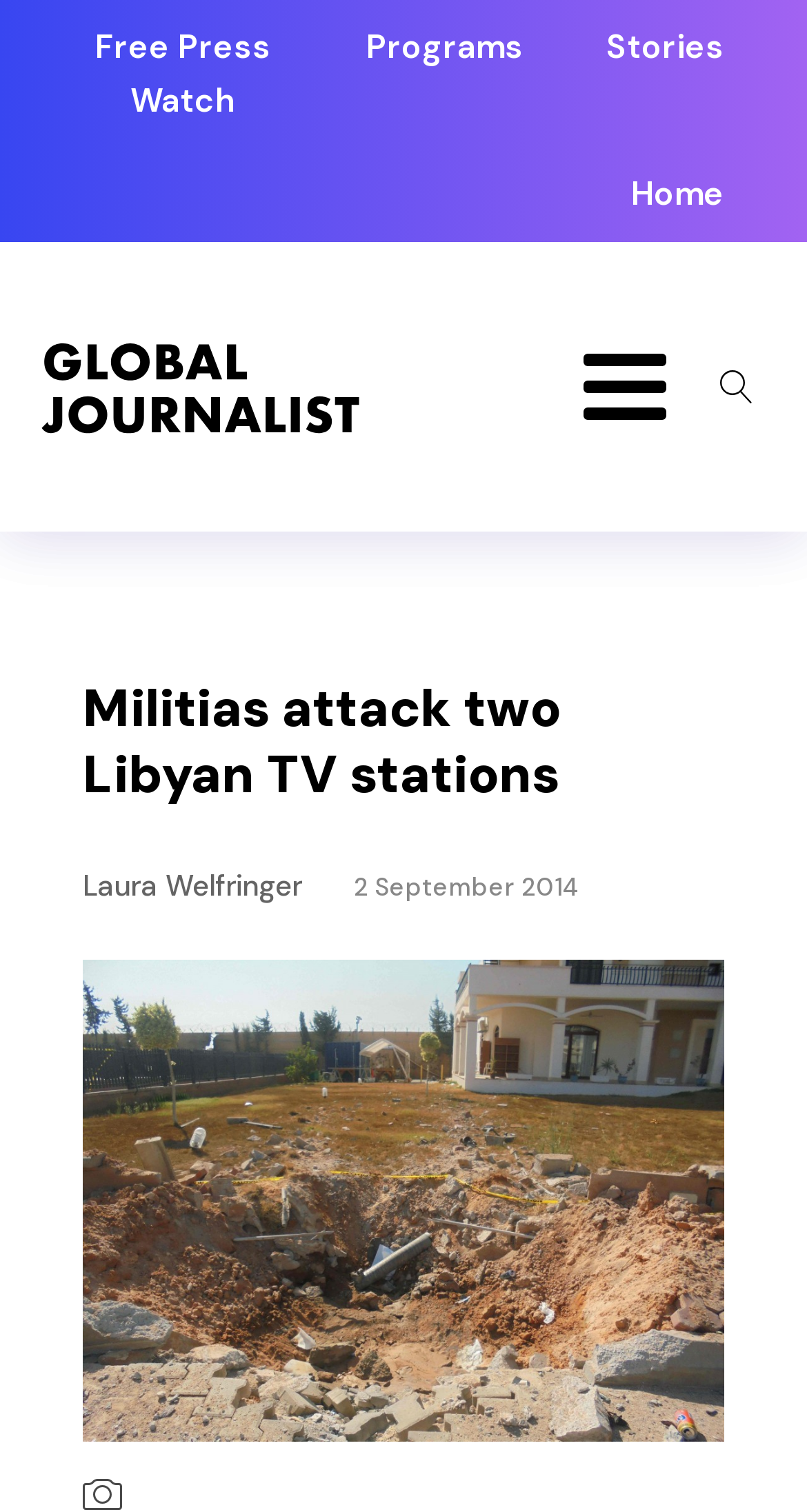Provide the bounding box coordinates for the specified HTML element described in this description: "concealing a death". The coordinates should be four float numbers ranging from 0 to 1, in the format [left, top, right, bottom].

None